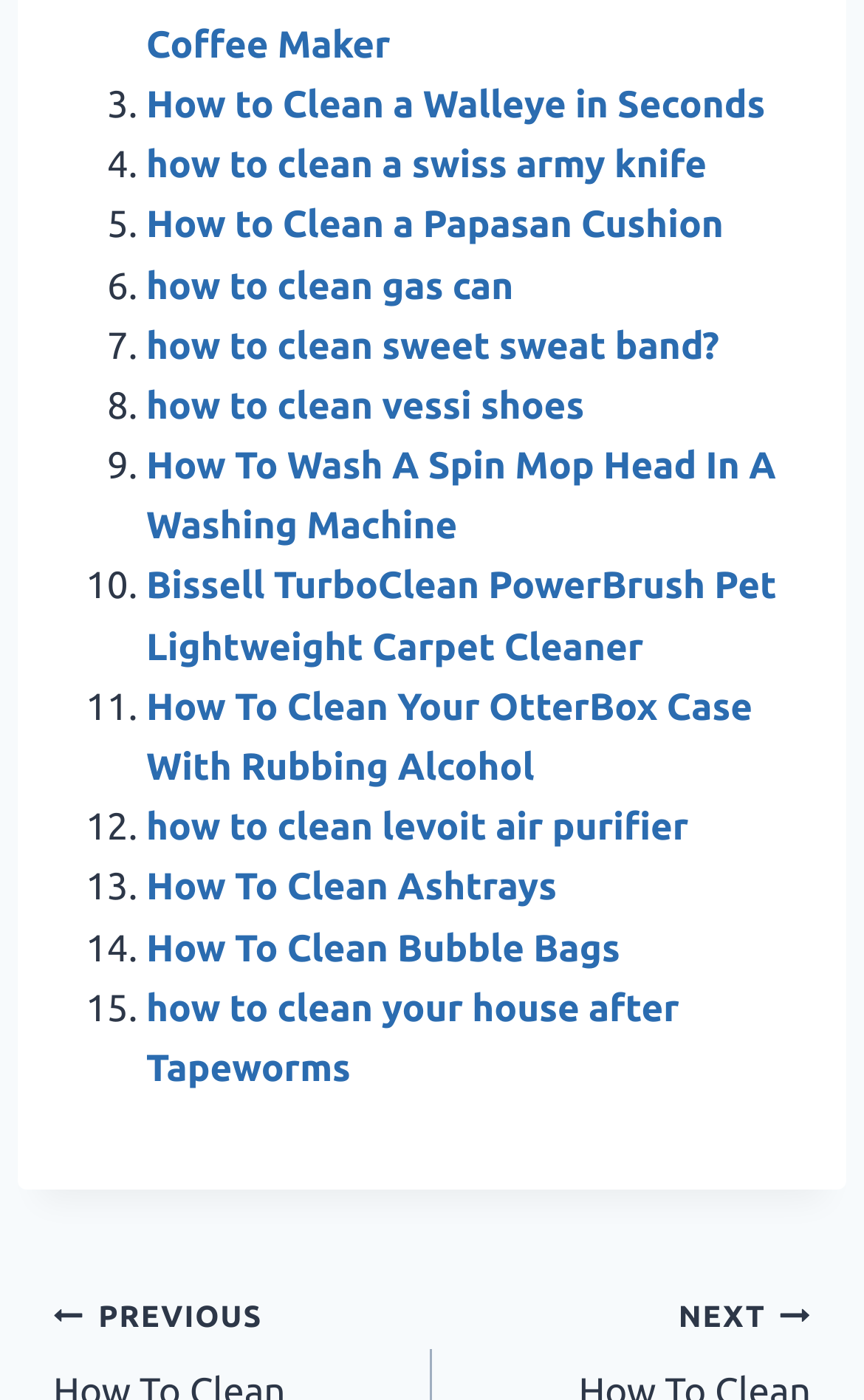Determine the coordinates of the bounding box for the clickable area needed to execute this instruction: "Click on 'Bissell TurboClean PowerBrush Pet Lightweight Carpet Cleaner'".

[0.169, 0.404, 0.899, 0.477]